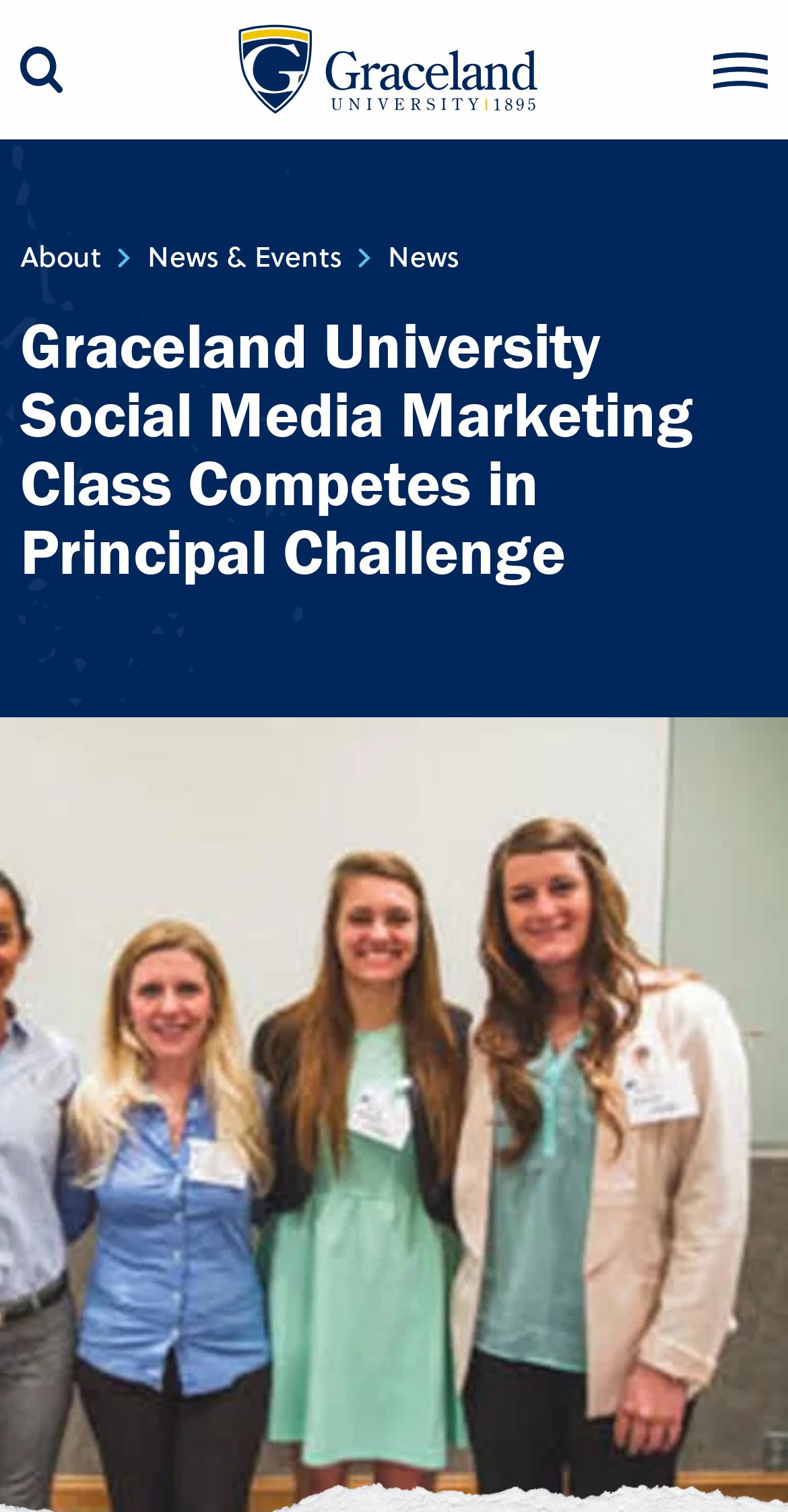Summarize the webpage with a detailed and informative caption.

The webpage is about Graceland University's Social Media Marketing class competing in the Principal Challenge. At the top left corner, there is a search icon. Next to it, on the top center, is the Graceland University logo, which is also a link to the university's homepage. 

Below the logo, there are four links in a row: "About", "News & Events", and "News", separated by thin vertical lines. The "About" link is at the top left, followed by "News & Events" and then "News" towards the right.

The main content of the webpage is a news article with a heading that spans almost the entire width of the page, located below the links. The heading summarizes the event, stating that the Graceland University Social Media Marketing class competed in the Principal Challenge.